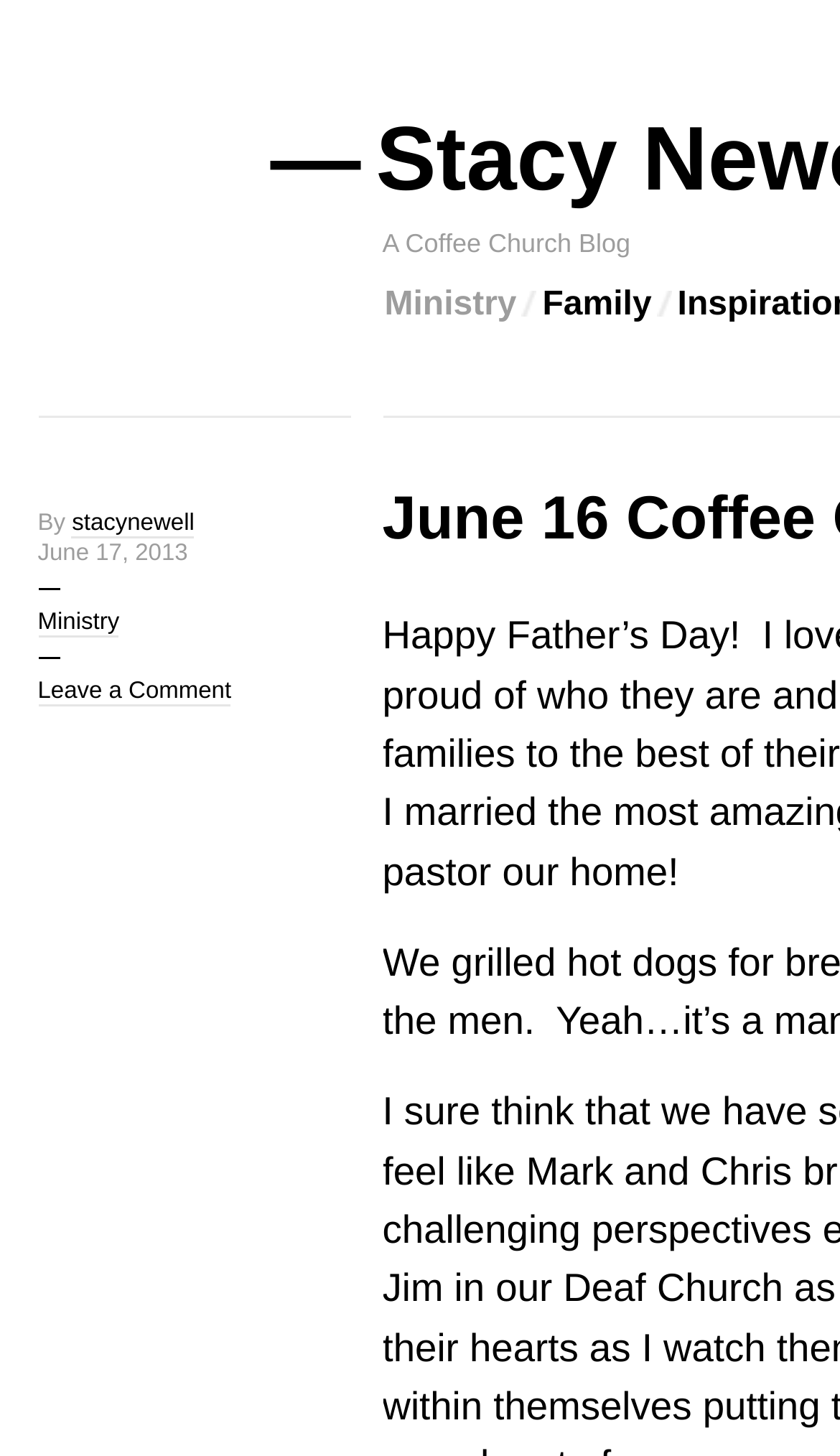Find the coordinates for the bounding box of the element with this description: "June 17, 2013".

[0.045, 0.372, 0.224, 0.389]